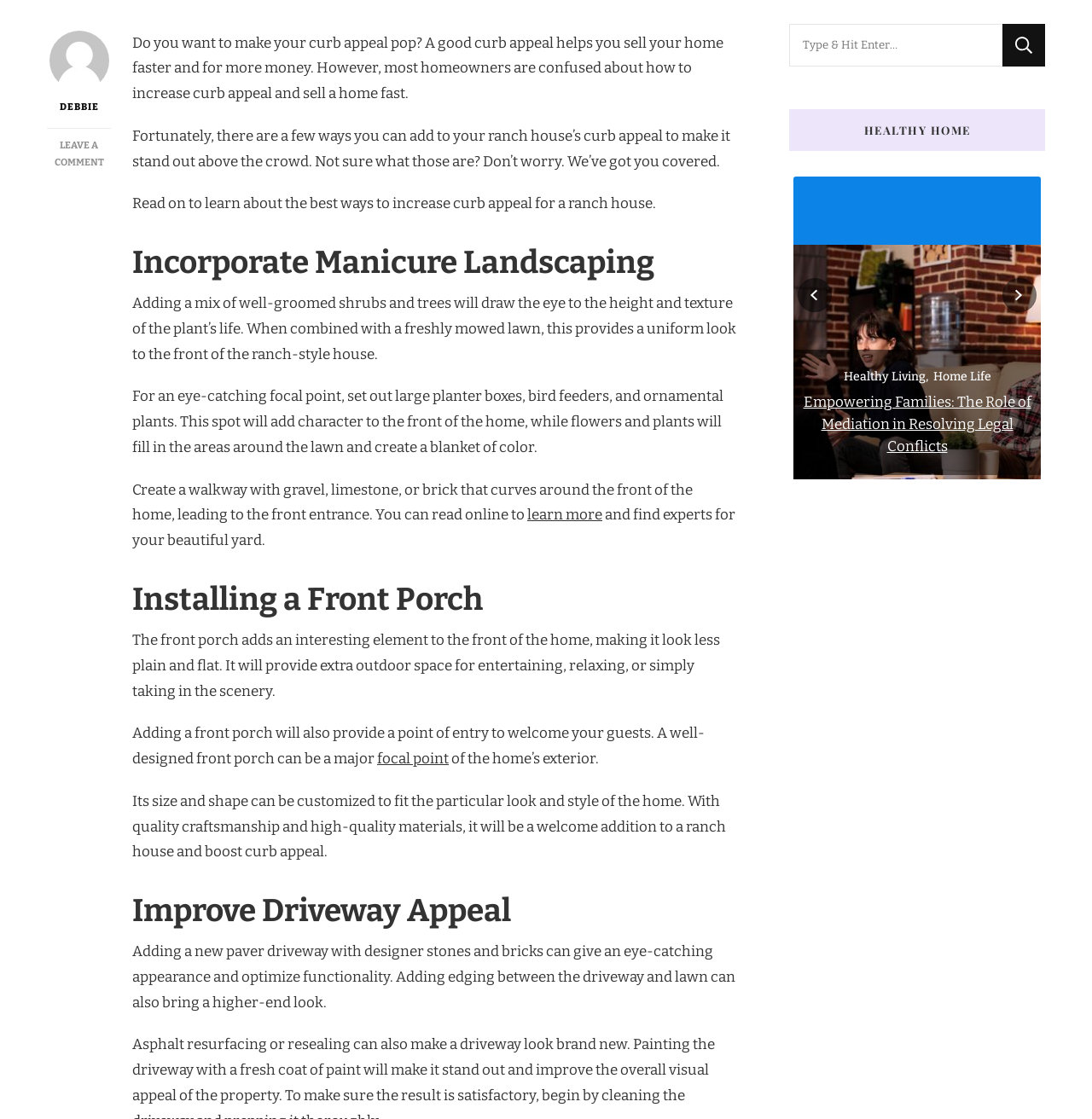Please identify the bounding box coordinates of the element I need to click to follow this instruction: "Search for something".

[0.723, 0.021, 0.957, 0.059]